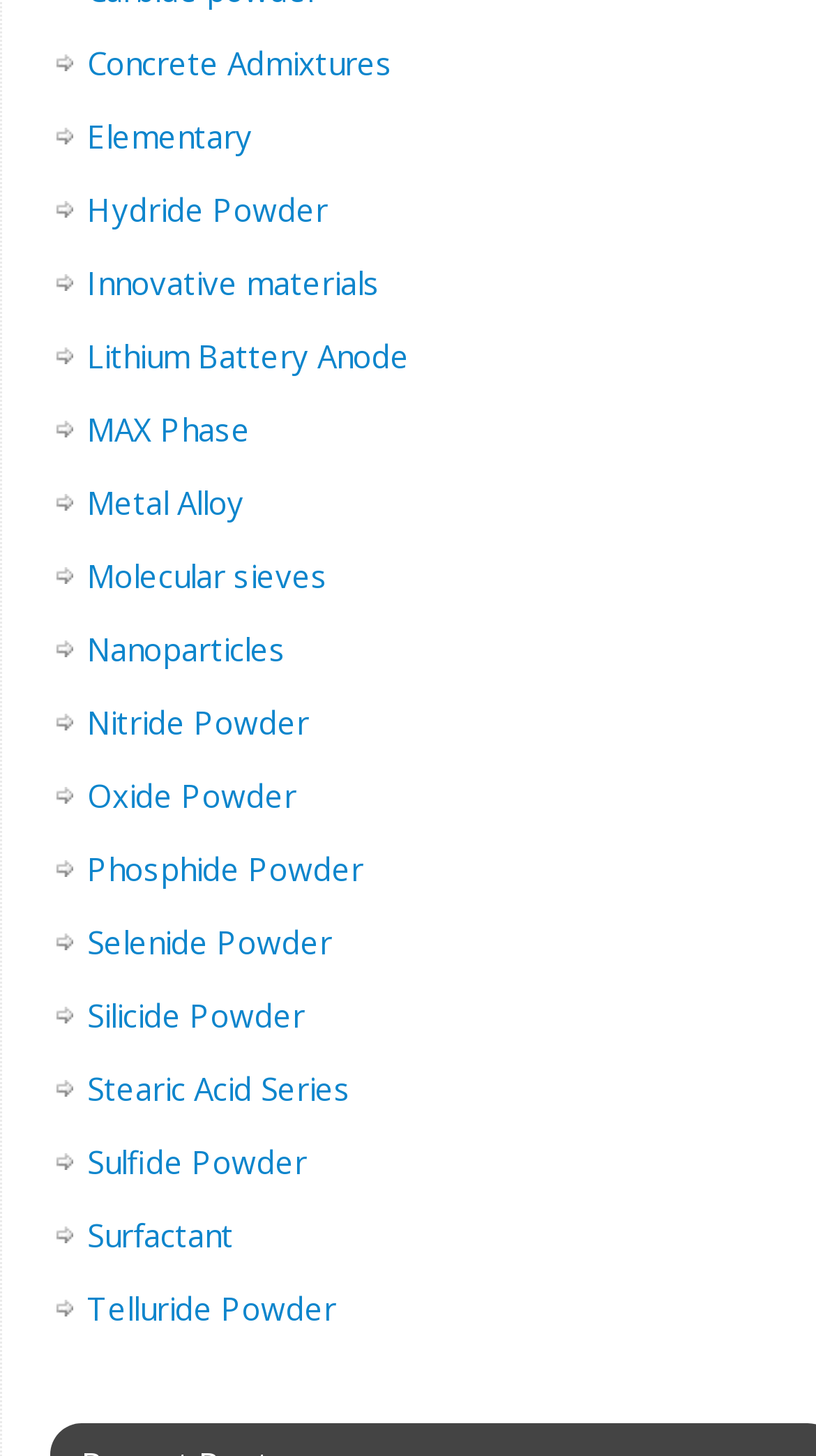Indicate the bounding box coordinates of the element that needs to be clicked to satisfy the following instruction: "Explore Nanoparticles". The coordinates should be four float numbers between 0 and 1, i.e., [left, top, right, bottom].

[0.106, 0.431, 0.35, 0.46]